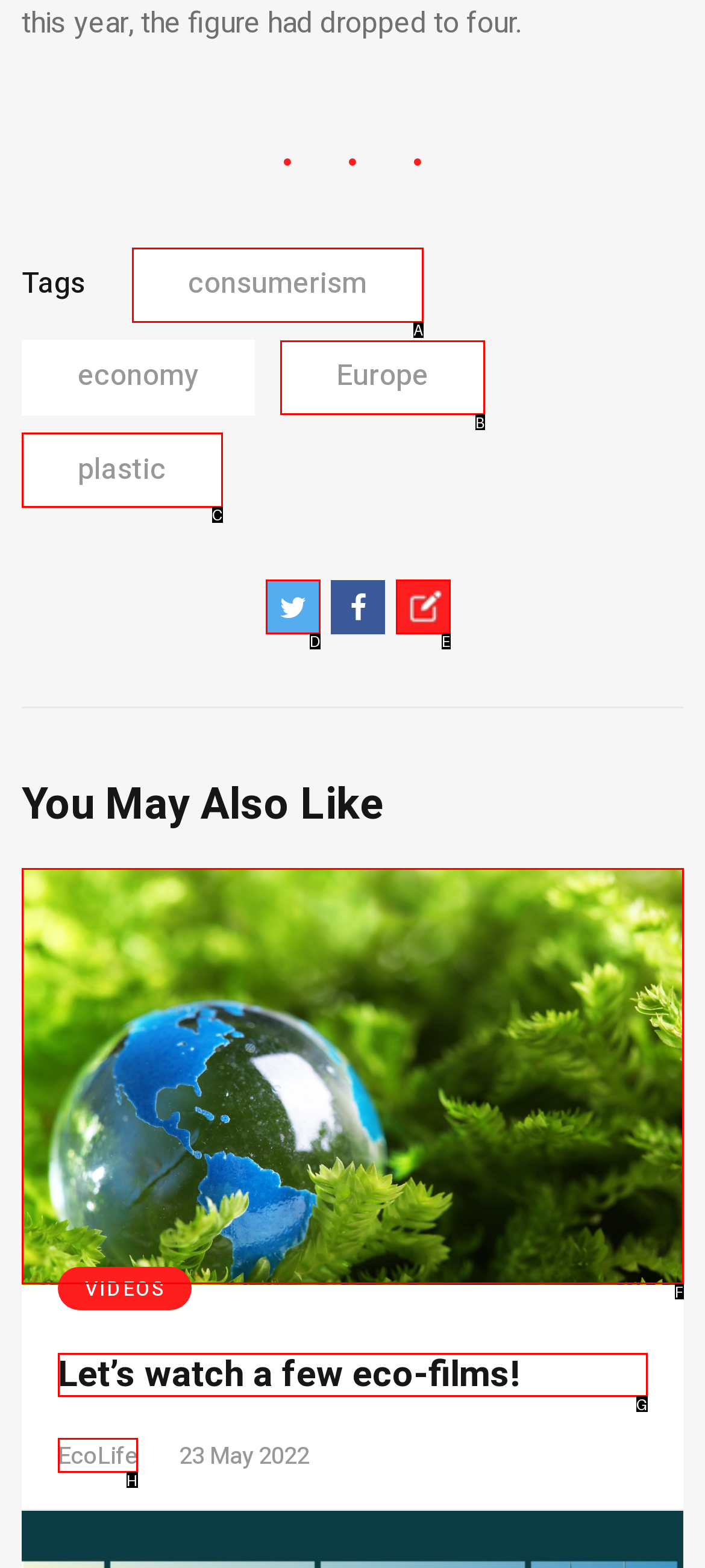Select the letter that corresponds to this element description: Philosophy
Answer with the letter of the correct option directly.

None